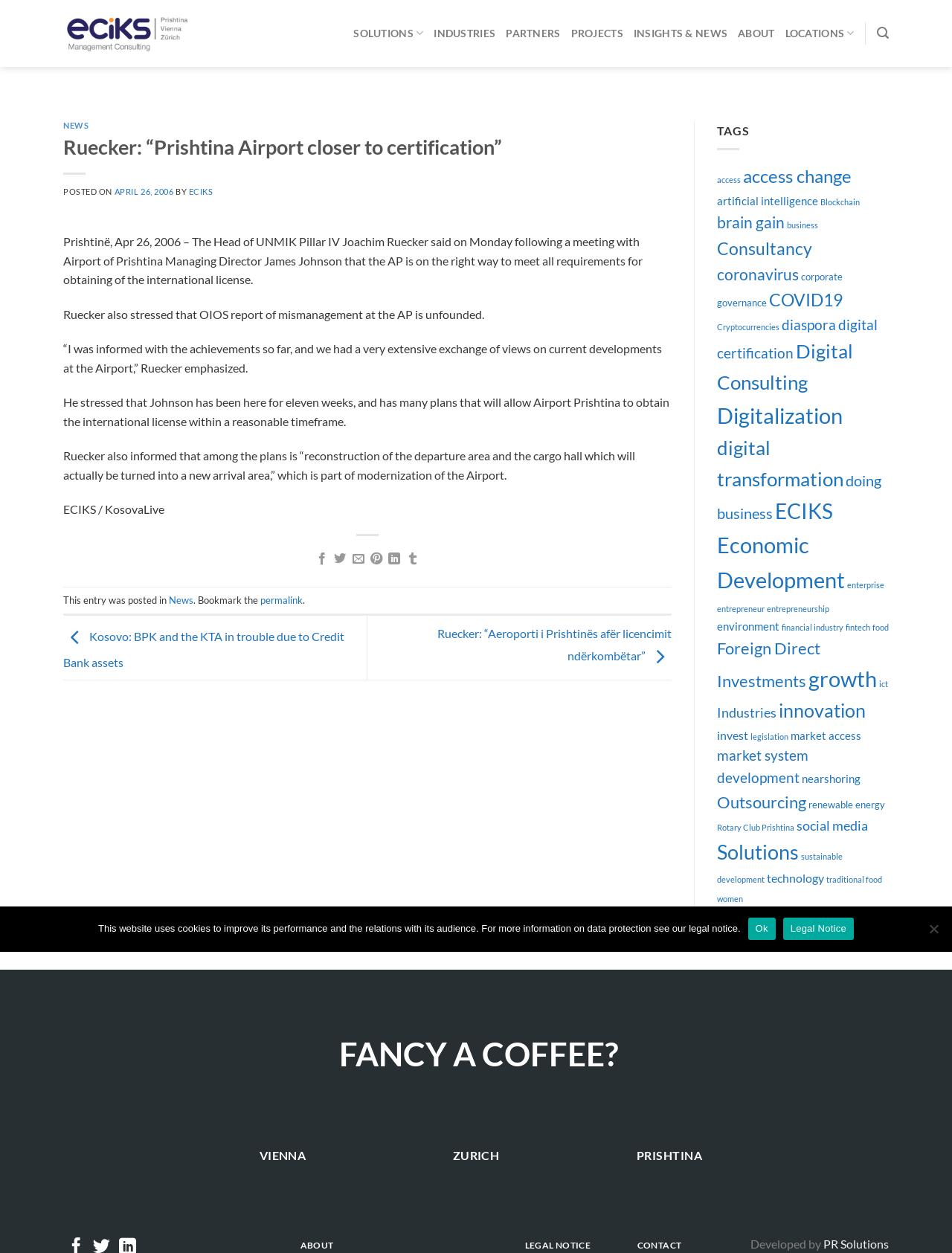Generate an in-depth caption that captures all aspects of the webpage.

This webpage appears to be a news article page from ECIKS, a consultancy firm. At the top, there is a navigation menu with links to various sections of the website, including "SOLUTIONS", "INDUSTRIES", "PARTNERS", "PROJECTS", "INSIGHTS & NEWS", "ABOUT", and "LOCATIONS". On the top right, there is a search bar.

The main content of the page is an article titled "Ruecker: “Prishtina Airport closer to certification”". The article is dated April 26, 2006, and is attributed to ECIKS. The article discusses a meeting between Joachim Ruecker, the Head of UNMIK Pillar IV, and James Johnson, the Managing Director of Prishtina Airport, regarding the airport's certification process.

Below the article title, there are several paragraphs of text summarizing the meeting and the discussions that took place. The article also includes a quote from Ruecker emphasizing the progress made by the airport.

On the right side of the page, there is a section titled "TAGS" with a list of links to various topics, including "access", "artificial intelligence", "Blockchain", and many others. These links likely lead to other articles or pages on the website related to these topics.

At the bottom of the page, there is a footer section with a link to the permalink of the article and a note indicating that the article was posted in the "News" category. There are also two more article links, one titled "Kosovo: BPK and the KTA in trouble due to Credit Bank assets" and another titled "Ruecker: “Aeroporti i Prishtinës afër licencimit ndërkombëtar”".